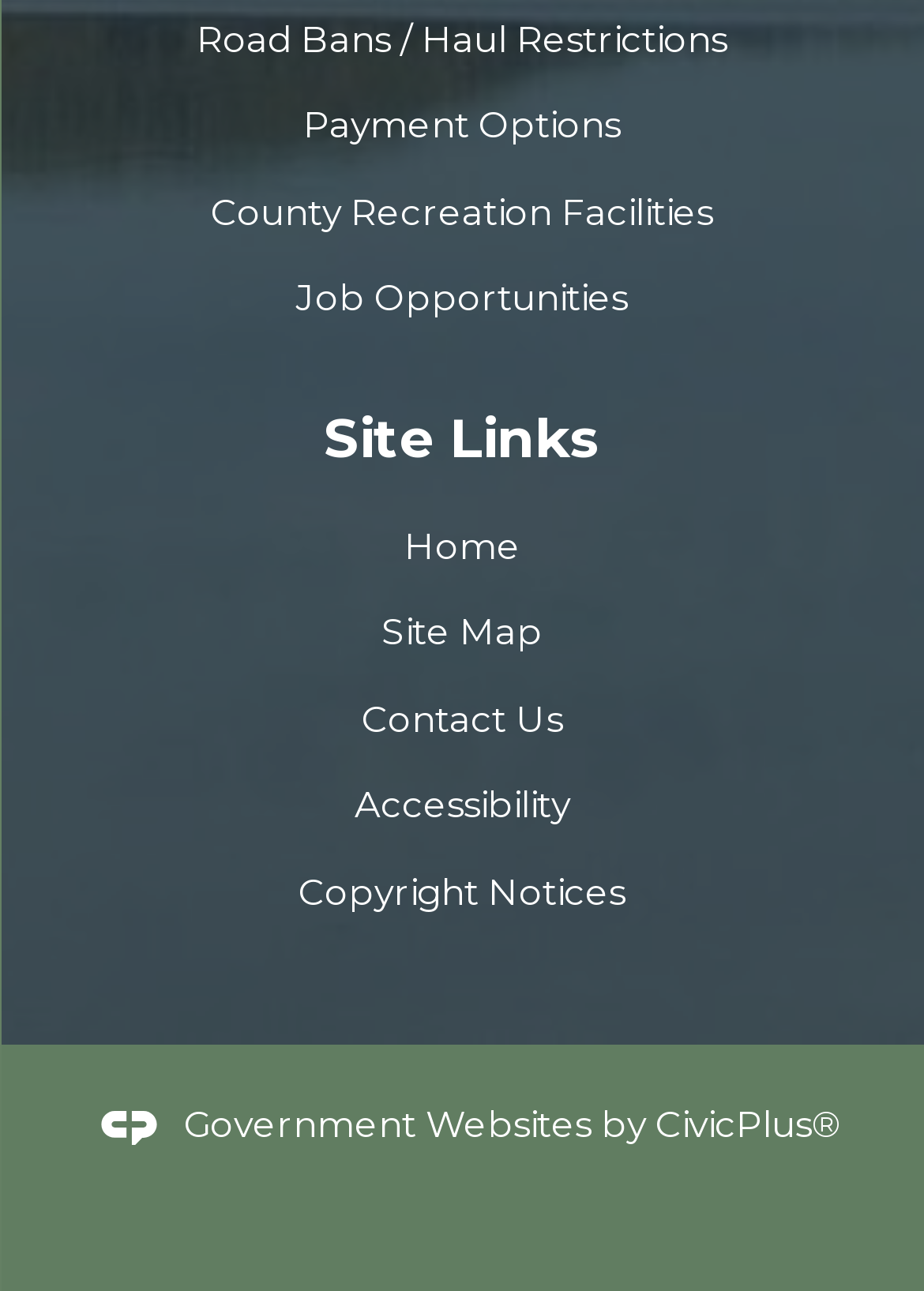Could you determine the bounding box coordinates of the clickable element to complete the instruction: "Go to Home"? Provide the coordinates as four float numbers between 0 and 1, i.e., [left, top, right, bottom].

[0.437, 0.405, 0.563, 0.44]